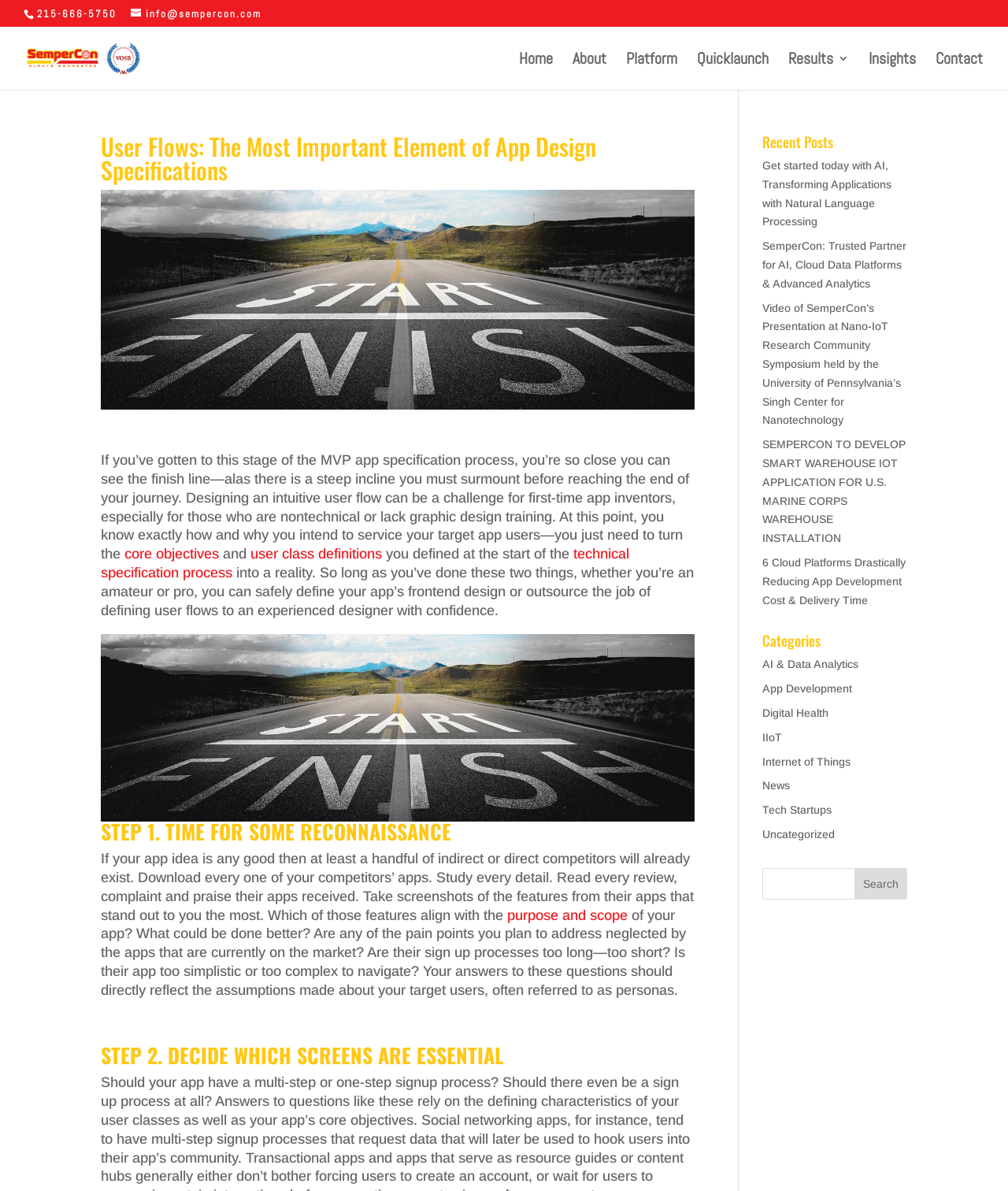Please determine the bounding box coordinates of the clickable area required to carry out the following instruction: "Search for something". The coordinates must be four float numbers between 0 and 1, represented as [left, top, right, bottom].

[0.756, 0.729, 0.9, 0.755]